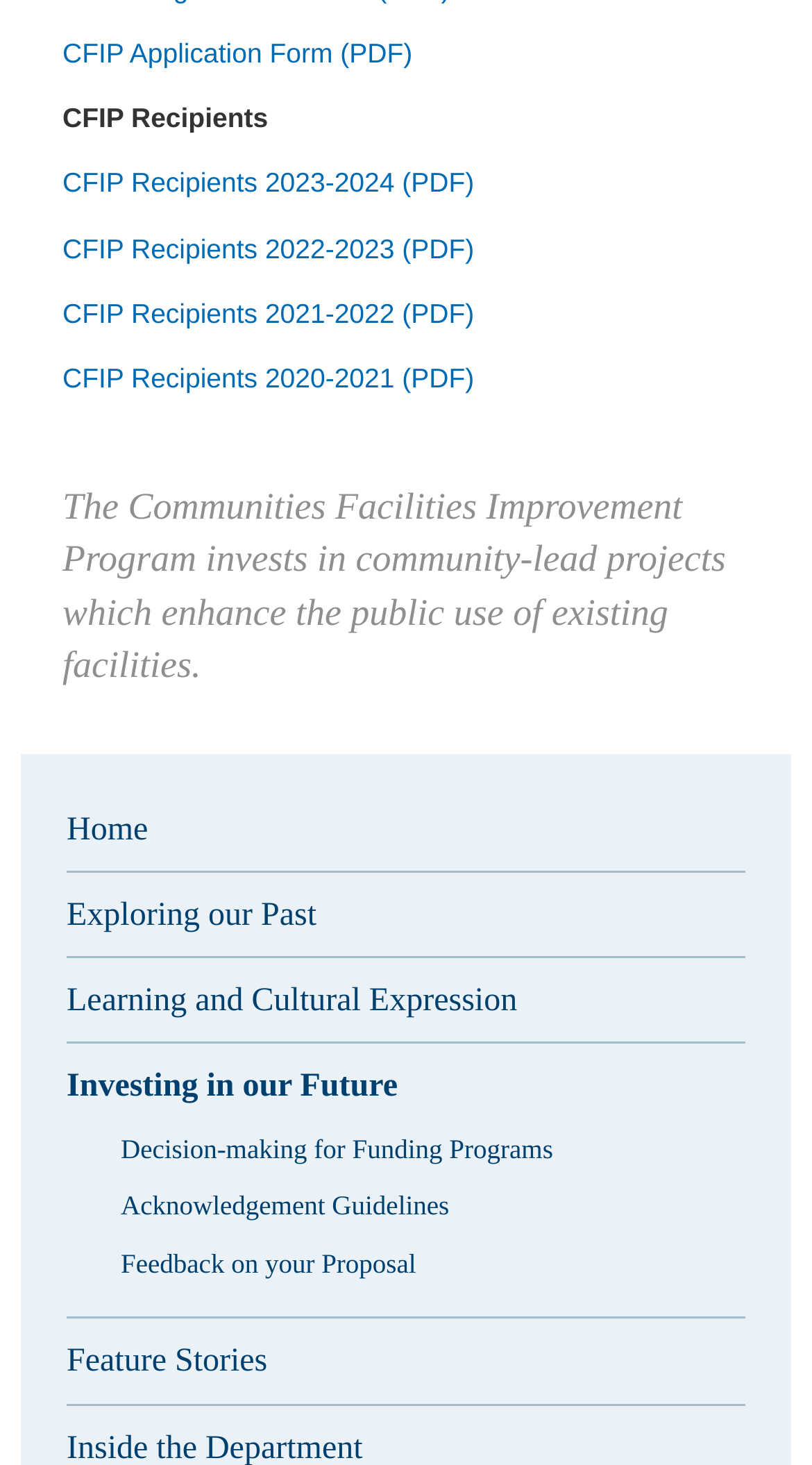Pinpoint the bounding box coordinates of the clickable area needed to execute the instruction: "view CFIP Recipients 2023-2024". The coordinates should be specified as four float numbers between 0 and 1, i.e., [left, top, right, bottom].

[0.077, 0.114, 0.584, 0.136]